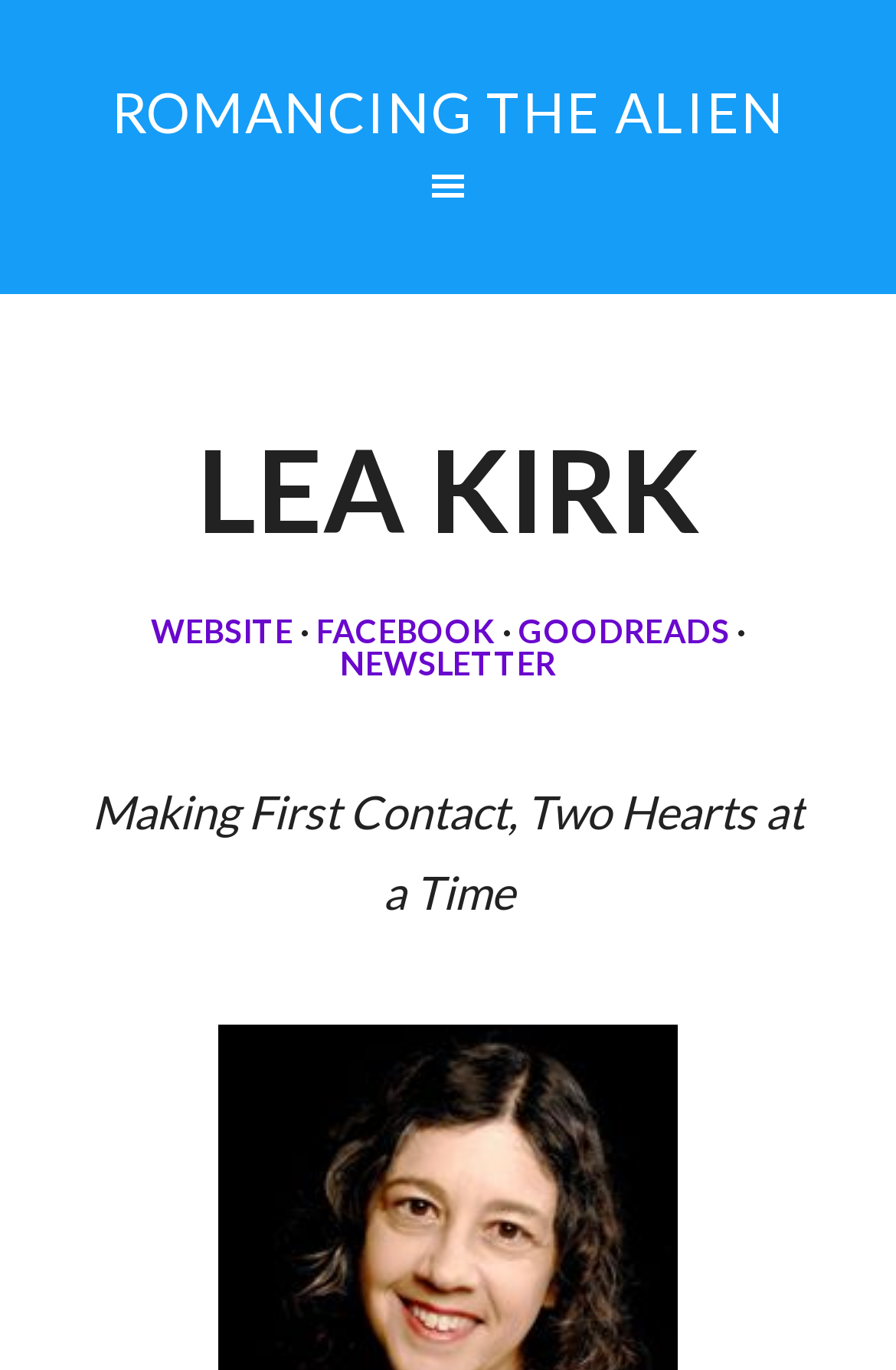How many sections are there in the main navigation?
Provide an in-depth and detailed answer to the question.

There is only one section in the main navigation which is 'Main' and it contains several links and a static text element.